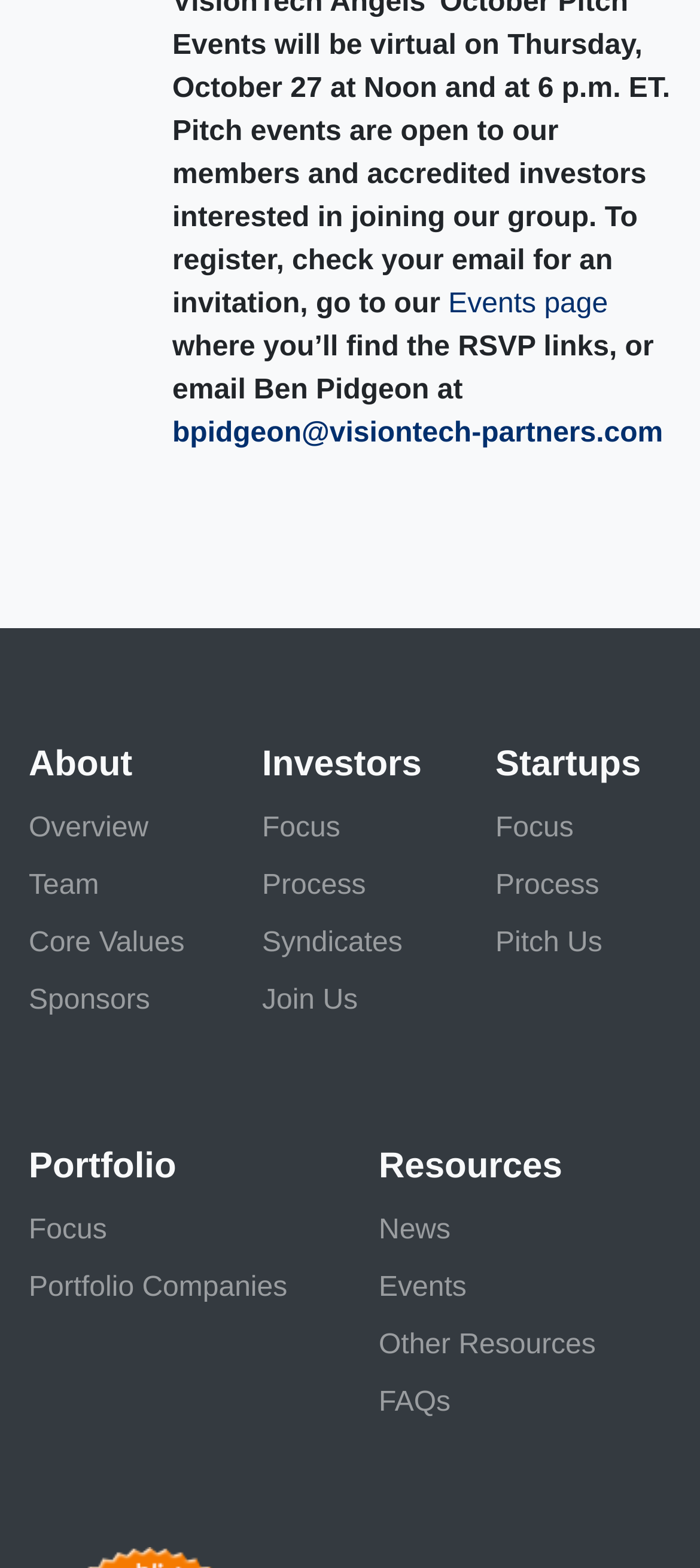How many links are there under 'About' section?
Look at the image and construct a detailed response to the question.

I looked at the 'About' section and found 4 links: 'Overview', 'Team', 'Core Values', and 'Sponsors'.